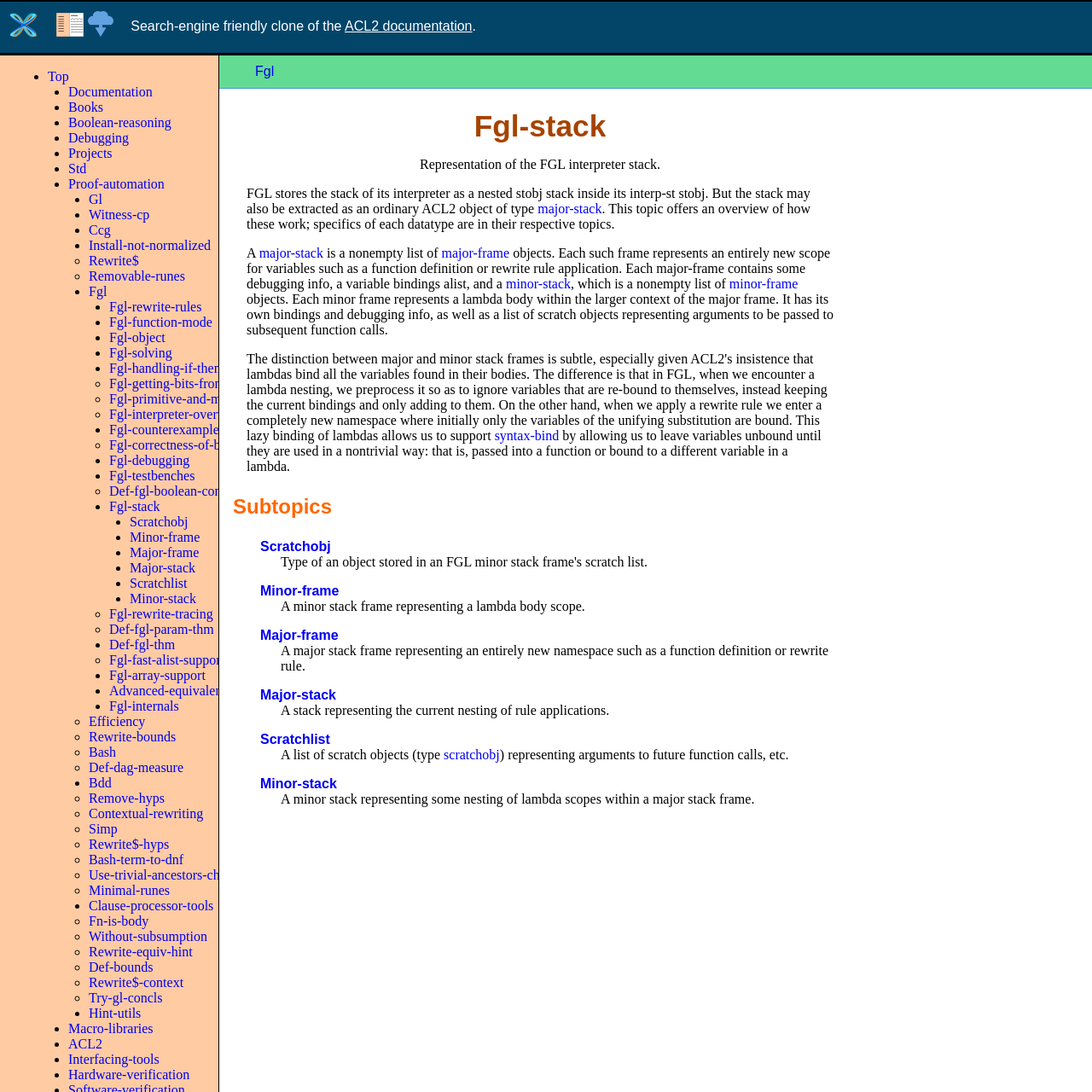Identify the bounding box coordinates of the specific part of the webpage to click to complete this instruction: "Sign up for Free eNewsletter".

None